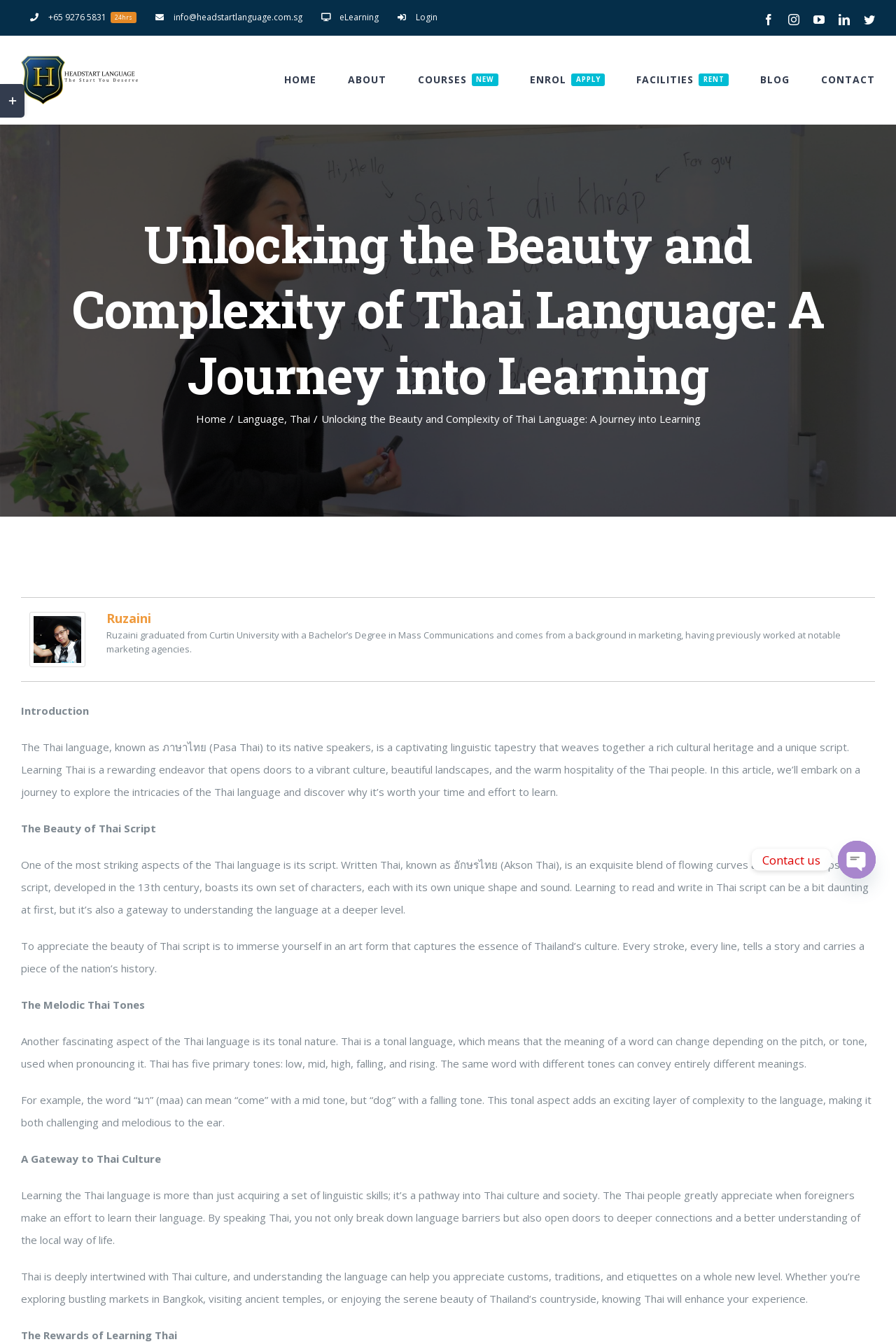For the element described, predict the bounding box coordinates as (top-left x, top-left y, bottom-right x, bottom-right y). All values should be between 0 and 1. Element description: HOME

[0.317, 0.027, 0.353, 0.092]